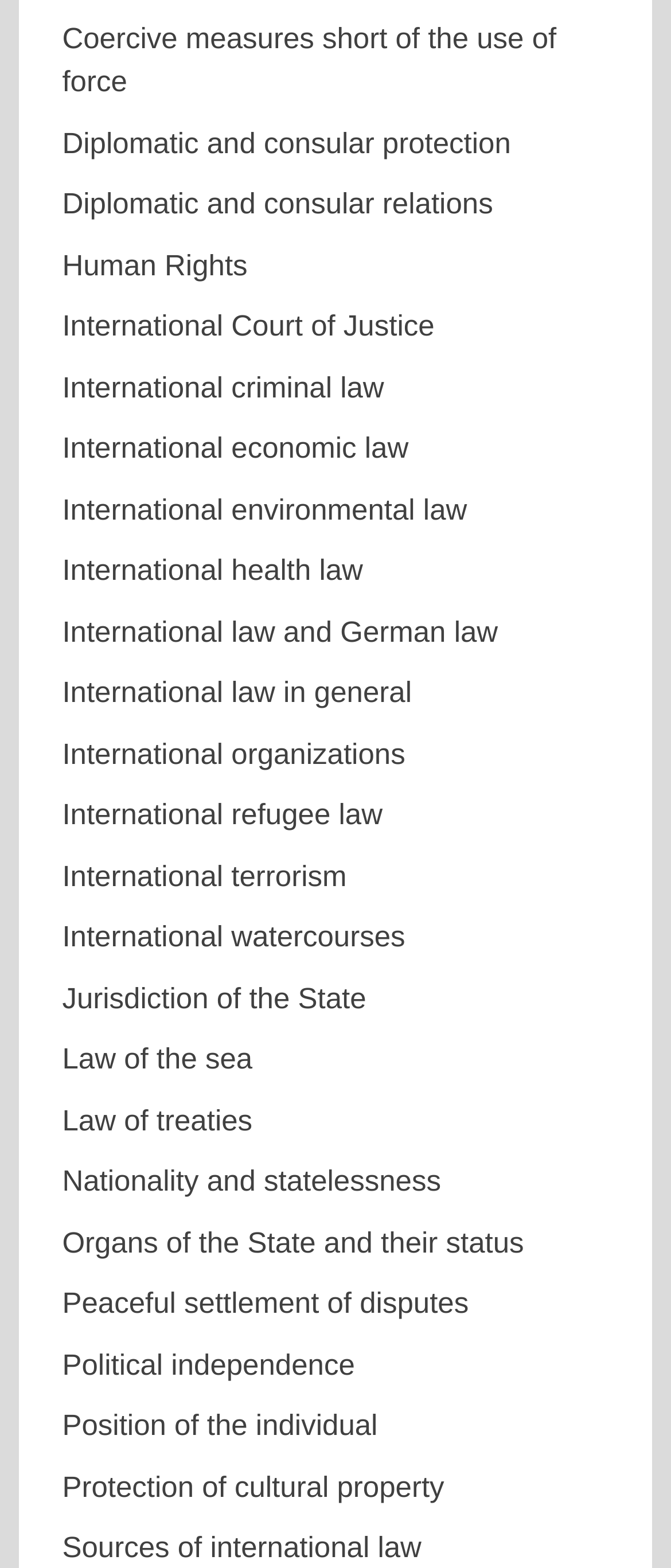Please identify the bounding box coordinates of the area that needs to be clicked to fulfill the following instruction: "Explore 'Protection of cultural property'."

[0.093, 0.938, 0.662, 0.959]